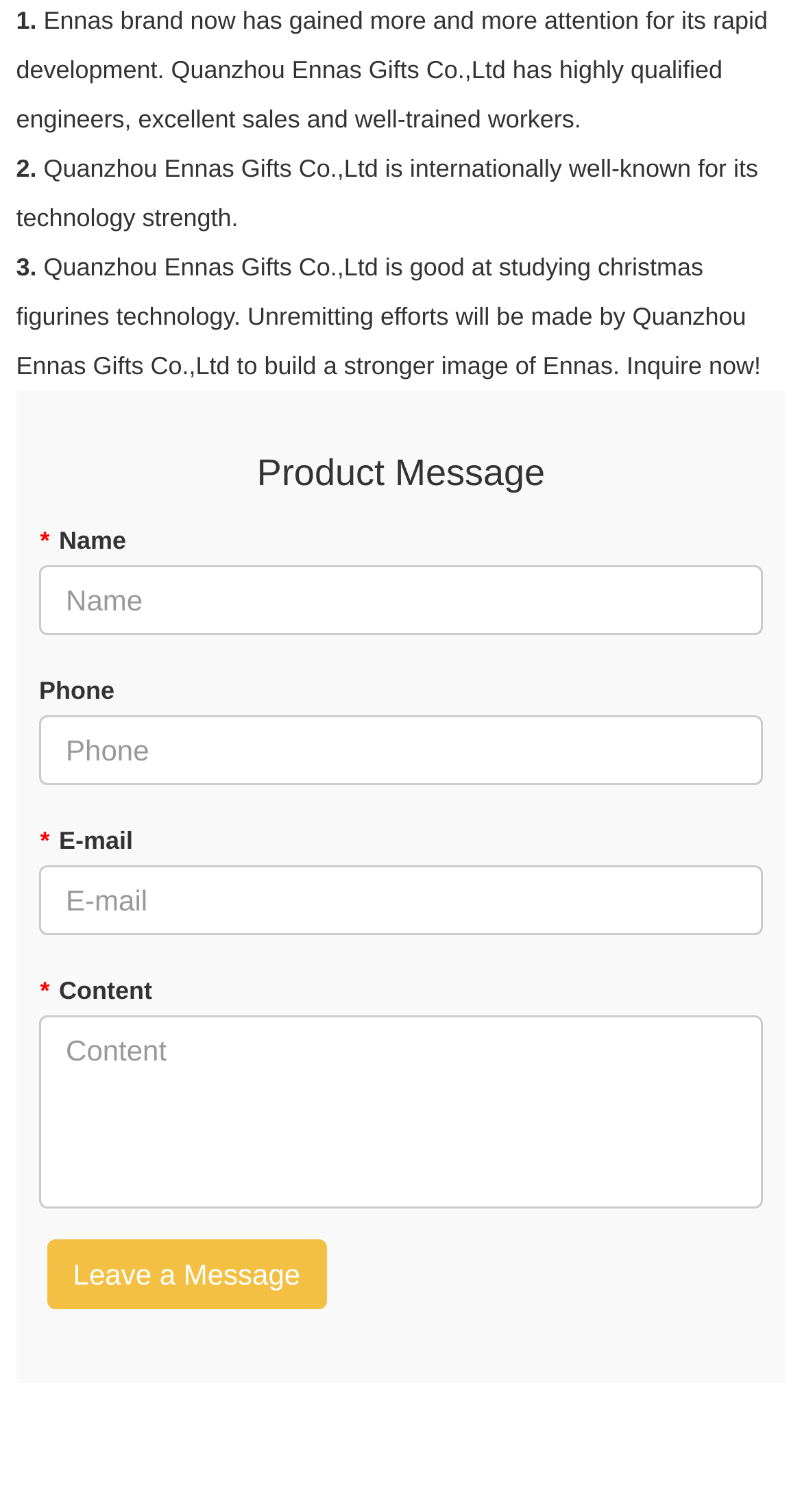What is the company's focus in terms of products?
Use the image to answer the question with a single word or phrase.

Christmas figurines